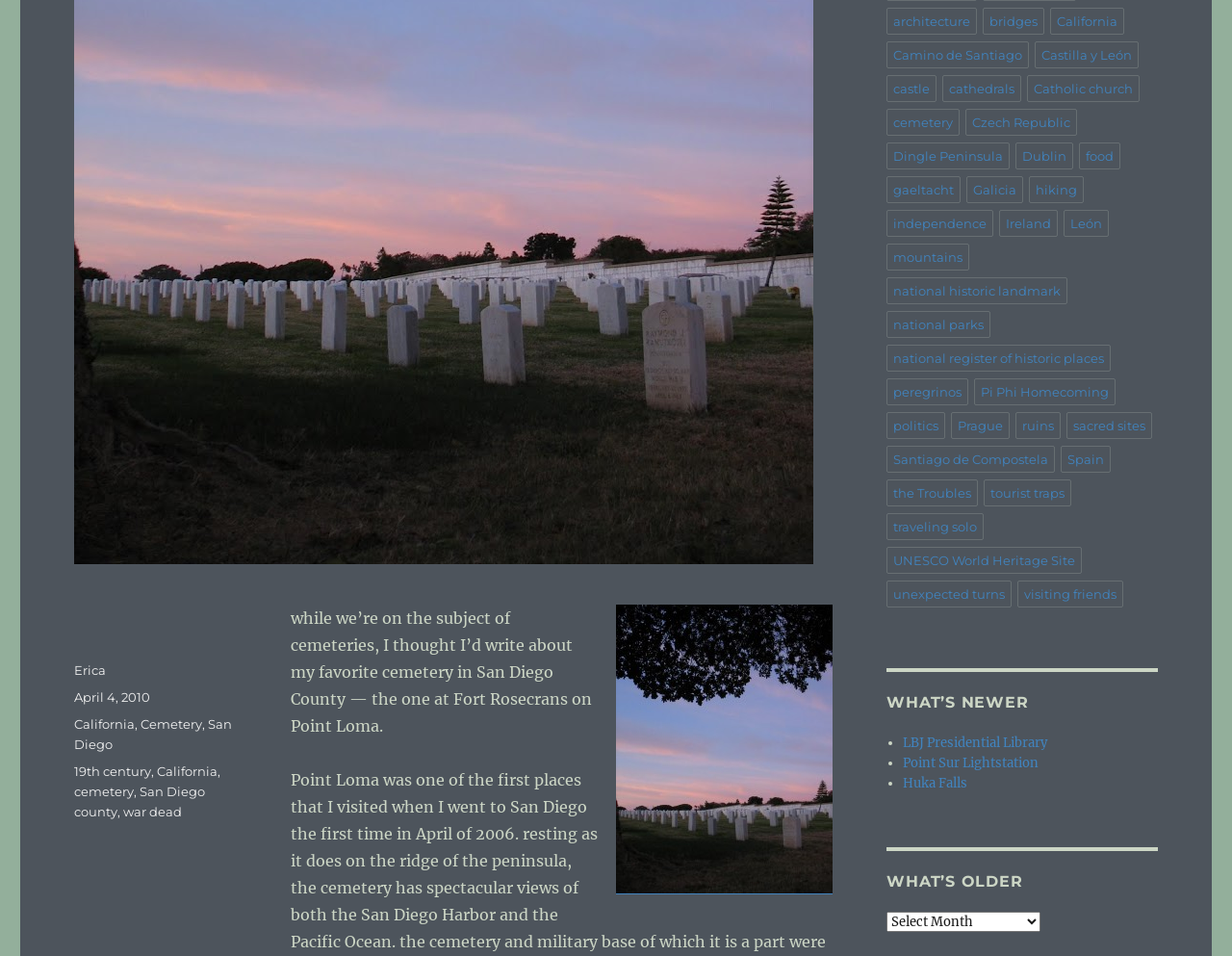Identify the bounding box coordinates of the clickable region to carry out the given instruction: "Get into the best NEET Crash Course in Gorakhpur".

None